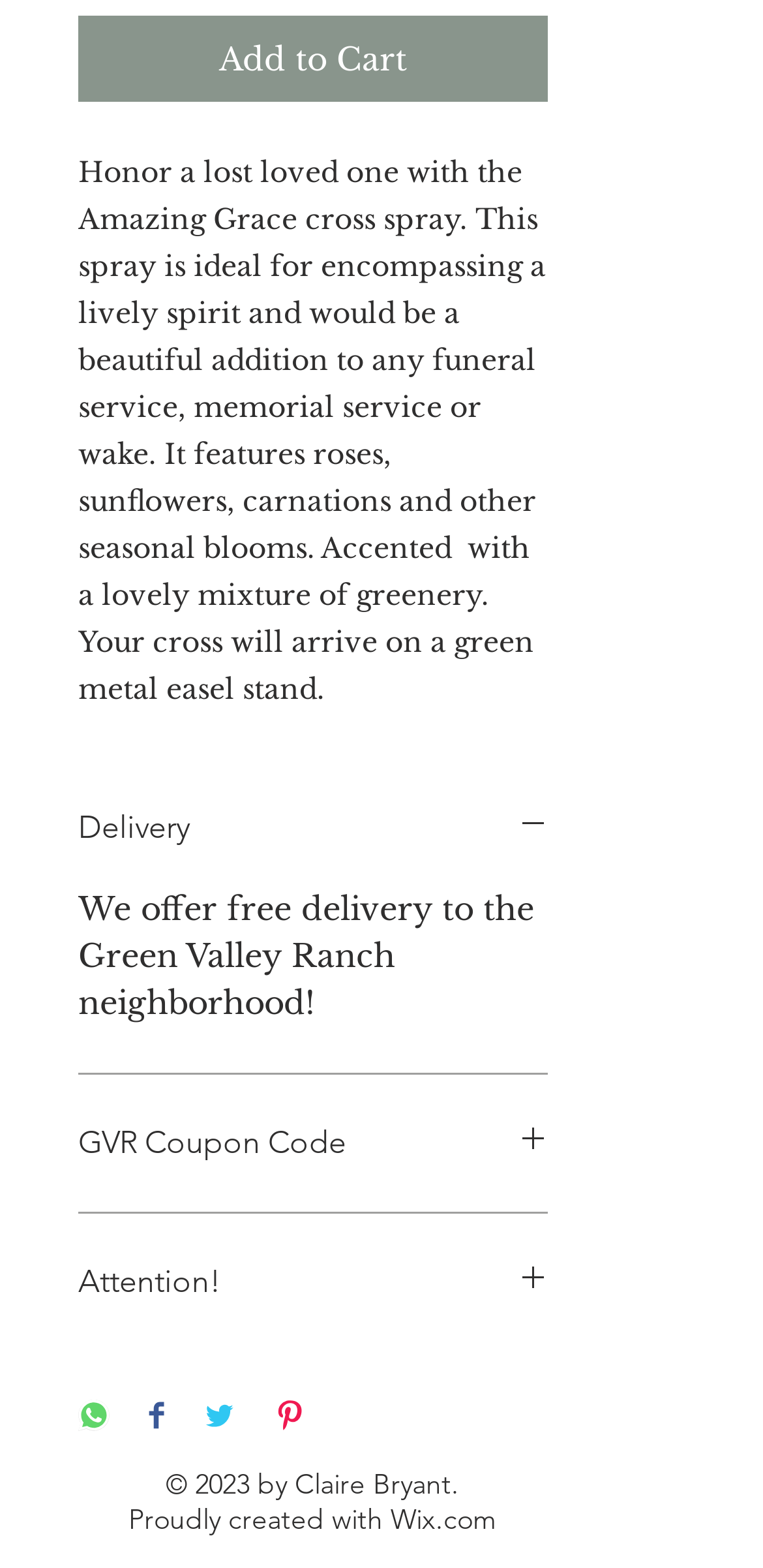Determine the bounding box coordinates (top-left x, top-left y, bottom-right x, bottom-right y) of the UI element described in the following text: aria-label="Share on Twitter"

[0.267, 0.892, 0.308, 0.916]